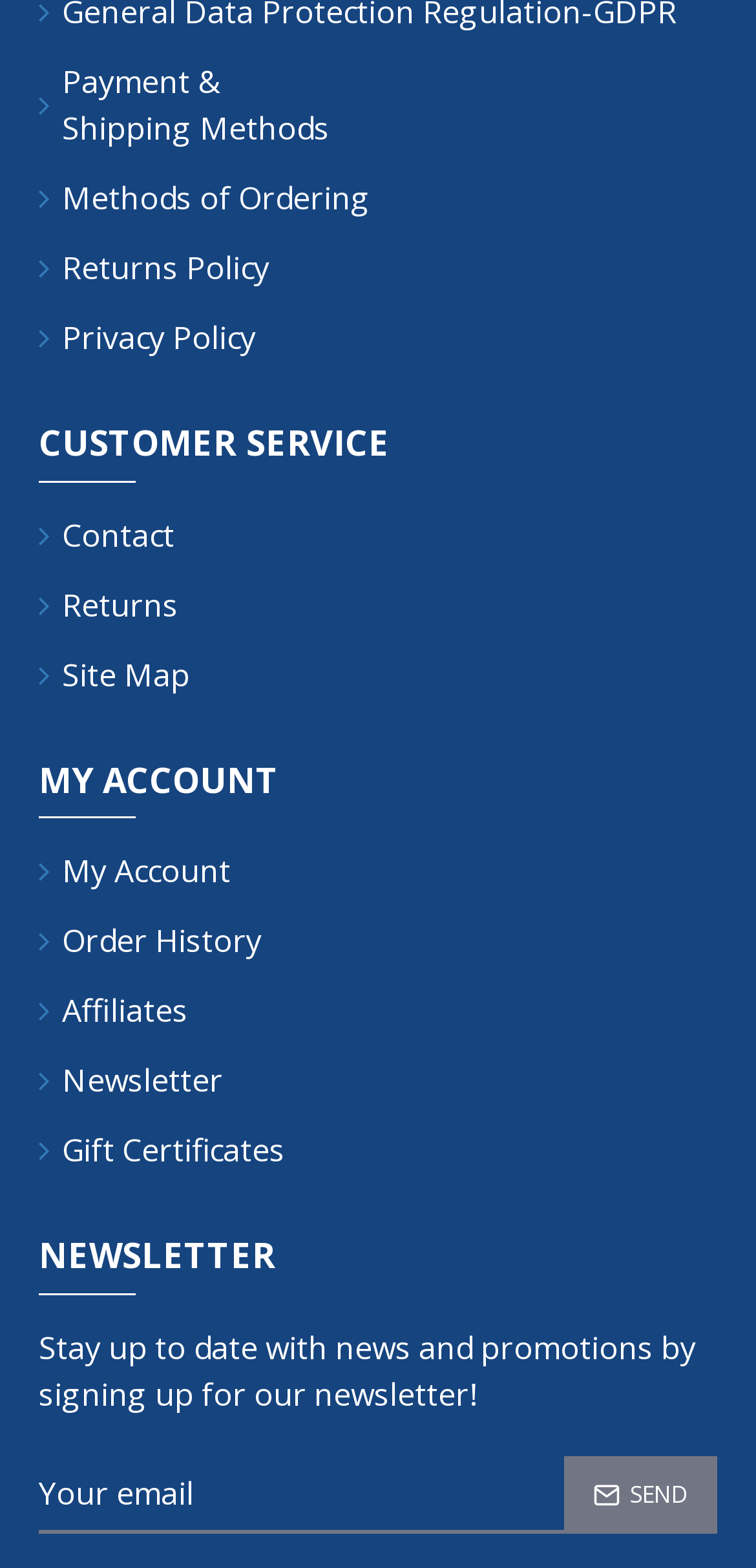Identify the bounding box coordinates for the UI element mentioned here: "Payment & Shipping Methods". Provide the coordinates as four float values between 0 and 1, i.e., [left, top, right, bottom].

[0.051, 0.037, 0.436, 0.112]